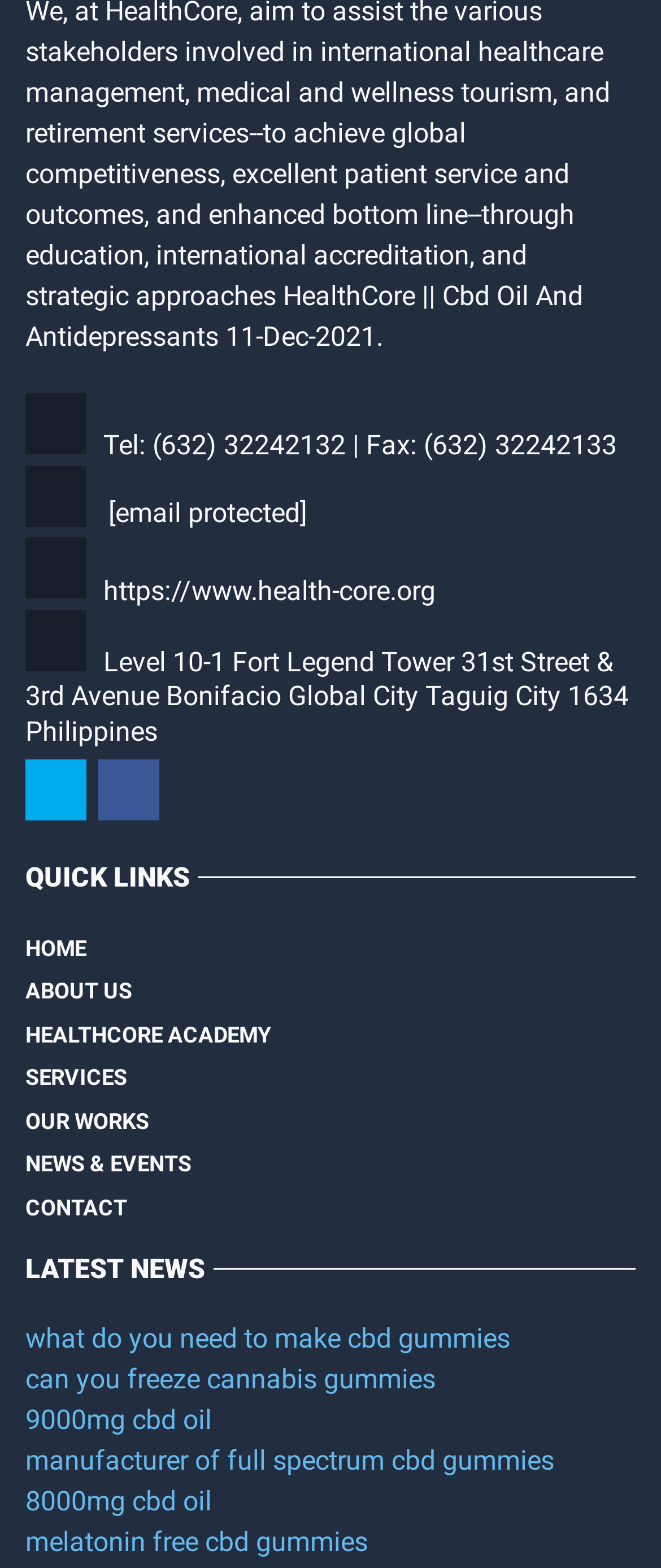Please specify the bounding box coordinates for the clickable region that will help you carry out the instruction: "go to the home page".

[0.038, 0.591, 0.131, 0.618]